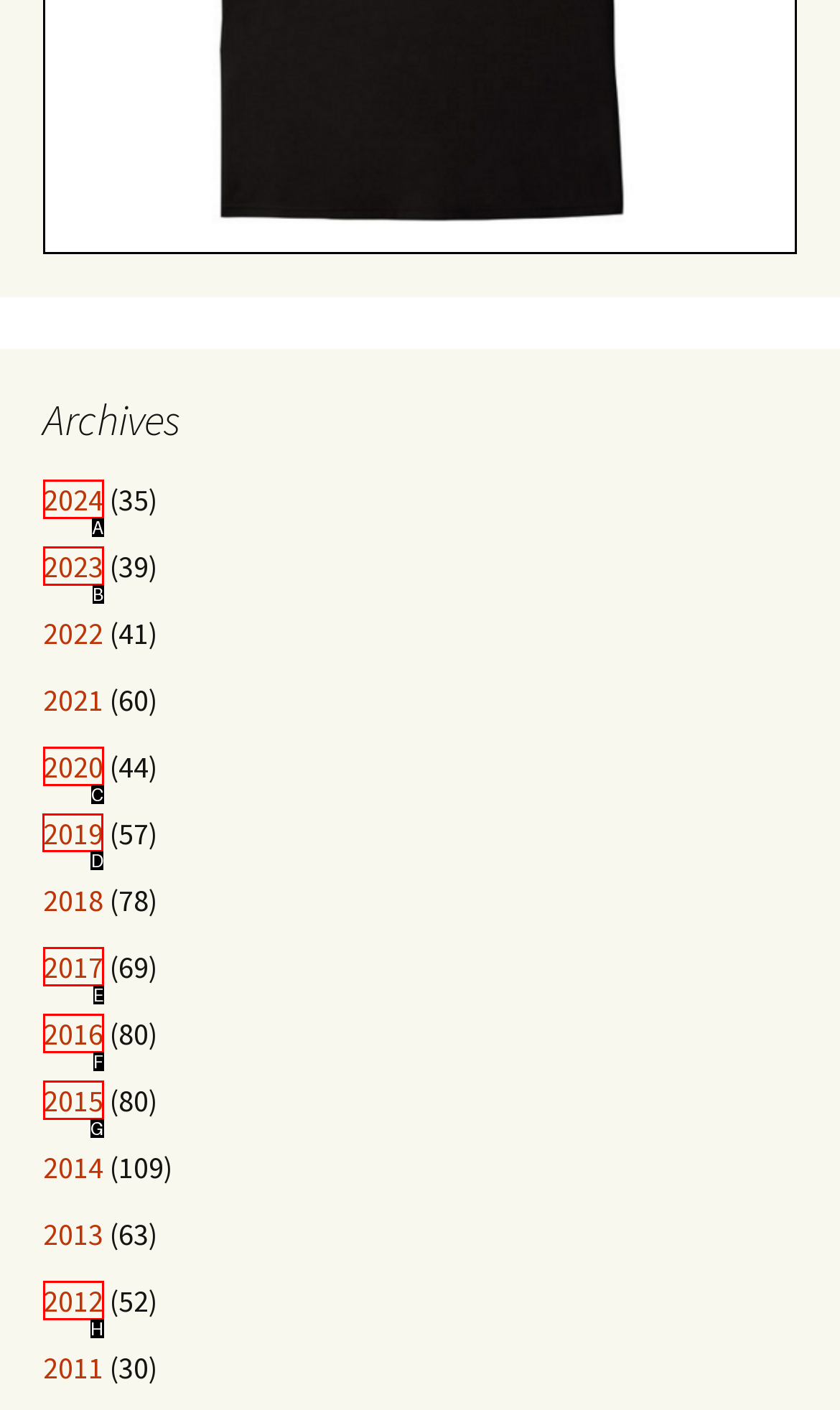Tell me which option I should click to complete the following task: browse archives from 2019
Answer with the option's letter from the given choices directly.

D